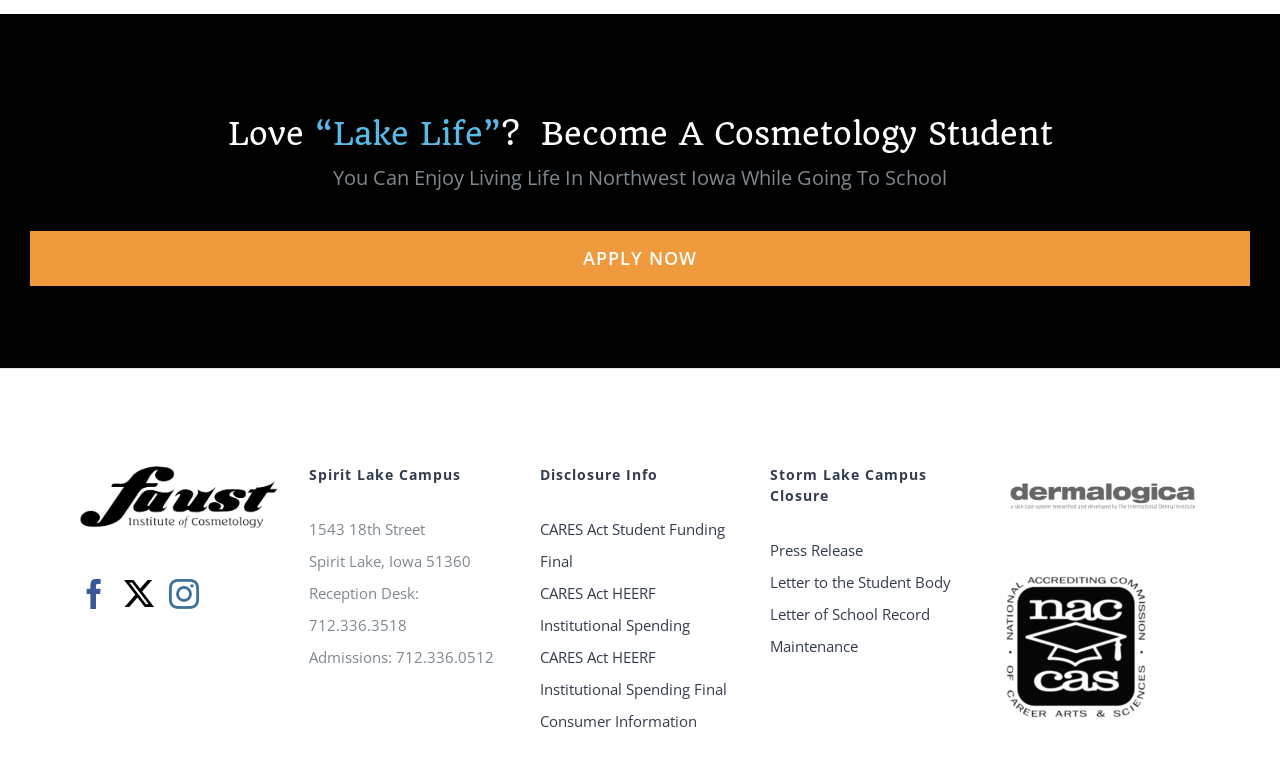Reply to the question with a brief word or phrase: What is the address of the Spirit Lake Campus?

1543 18th Street, Spirit Lake, Iowa 51360